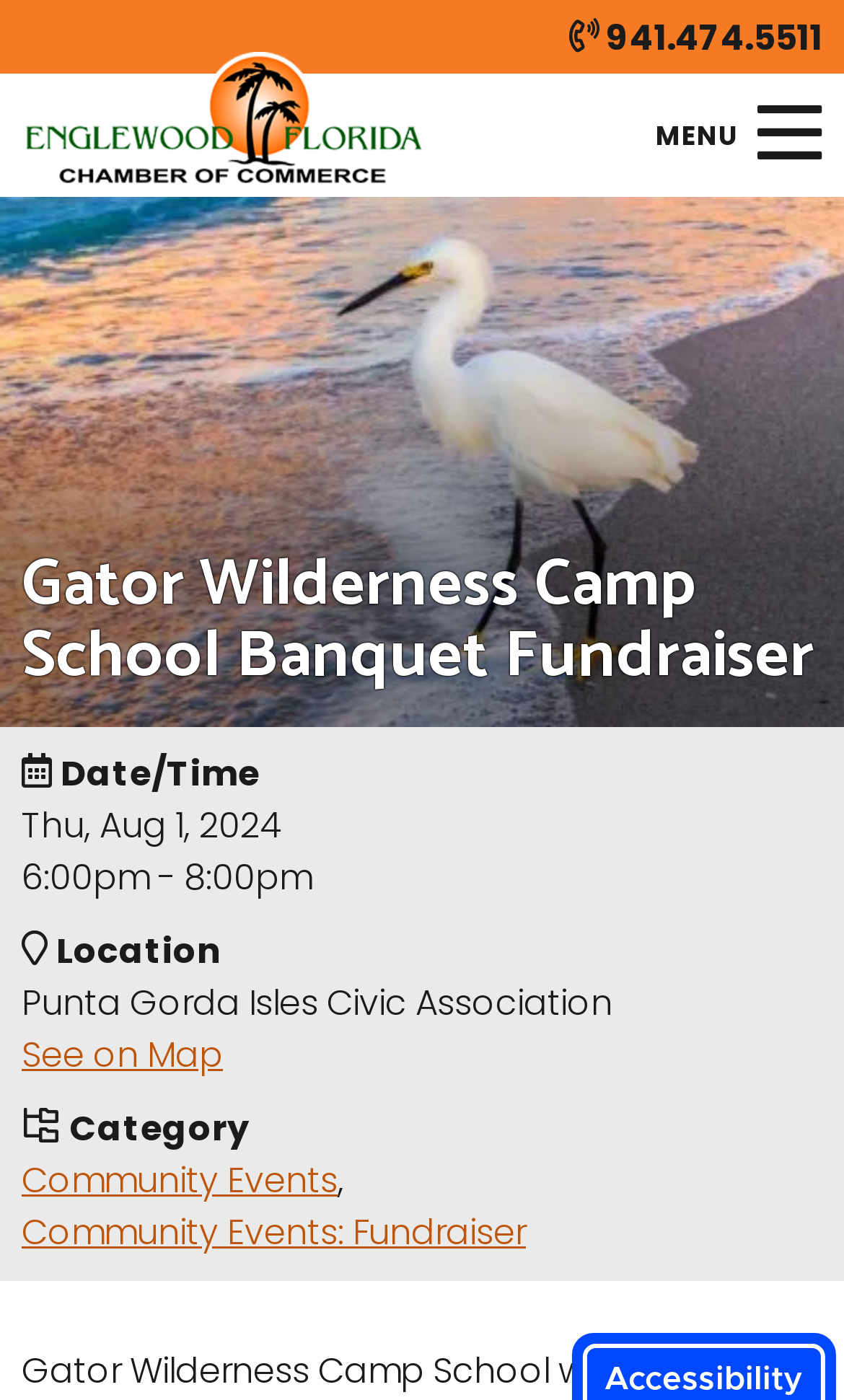Please look at the image and answer the question with a detailed explanation: What is the date of the banquet?

I found the date by looking at the section below the main heading, where it says 'Date/Time' followed by the date and time of the event.